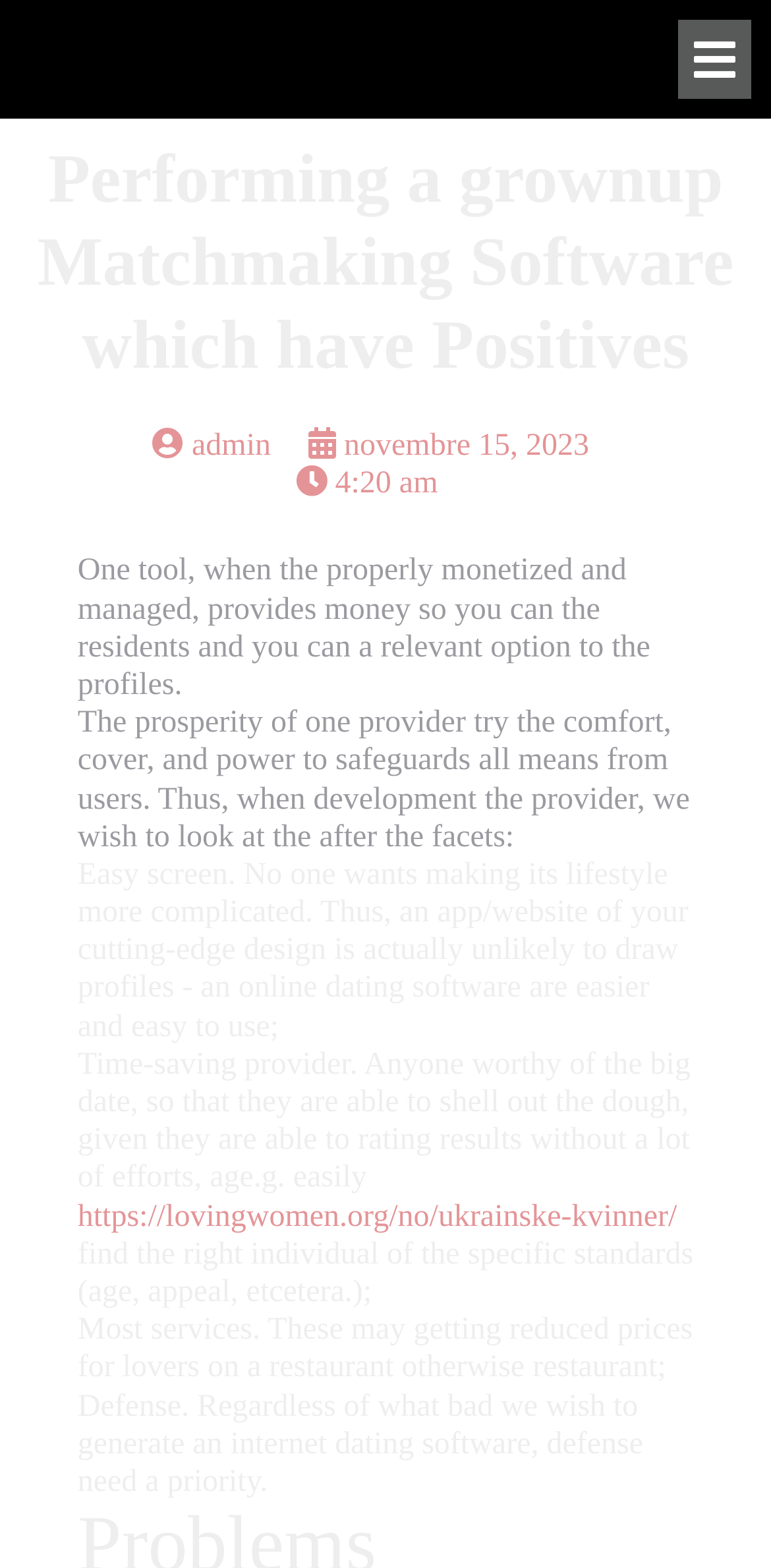Provide the bounding box coordinates for the specified HTML element described in this description: "https://lovingwomen.org/no/ukrainske-kvinner/". The coordinates should be four float numbers ranging from 0 to 1, in the format [left, top, right, bottom].

[0.101, 0.765, 0.878, 0.786]